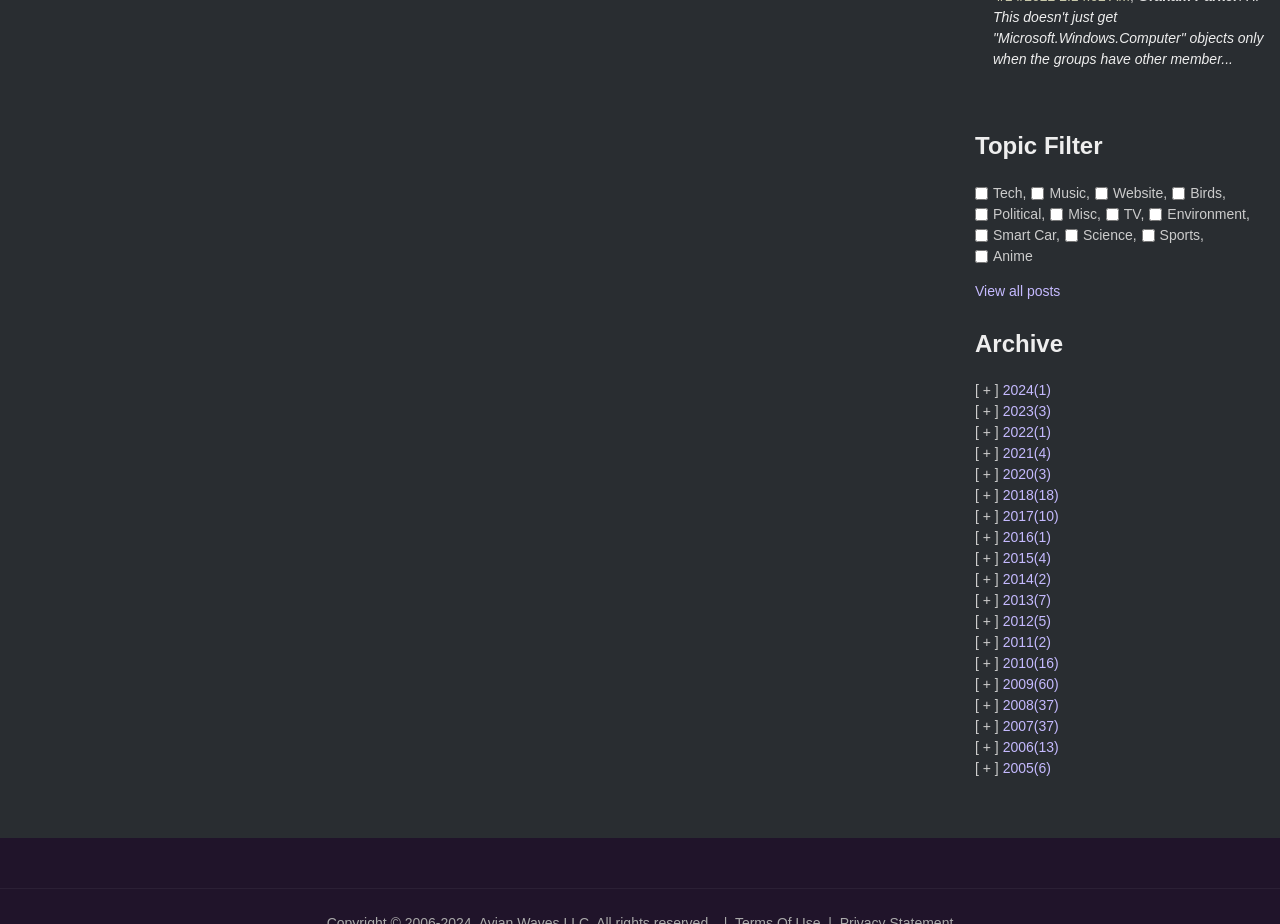Reply to the question below using a single word or brief phrase:
How many posts are there in 2009?

60